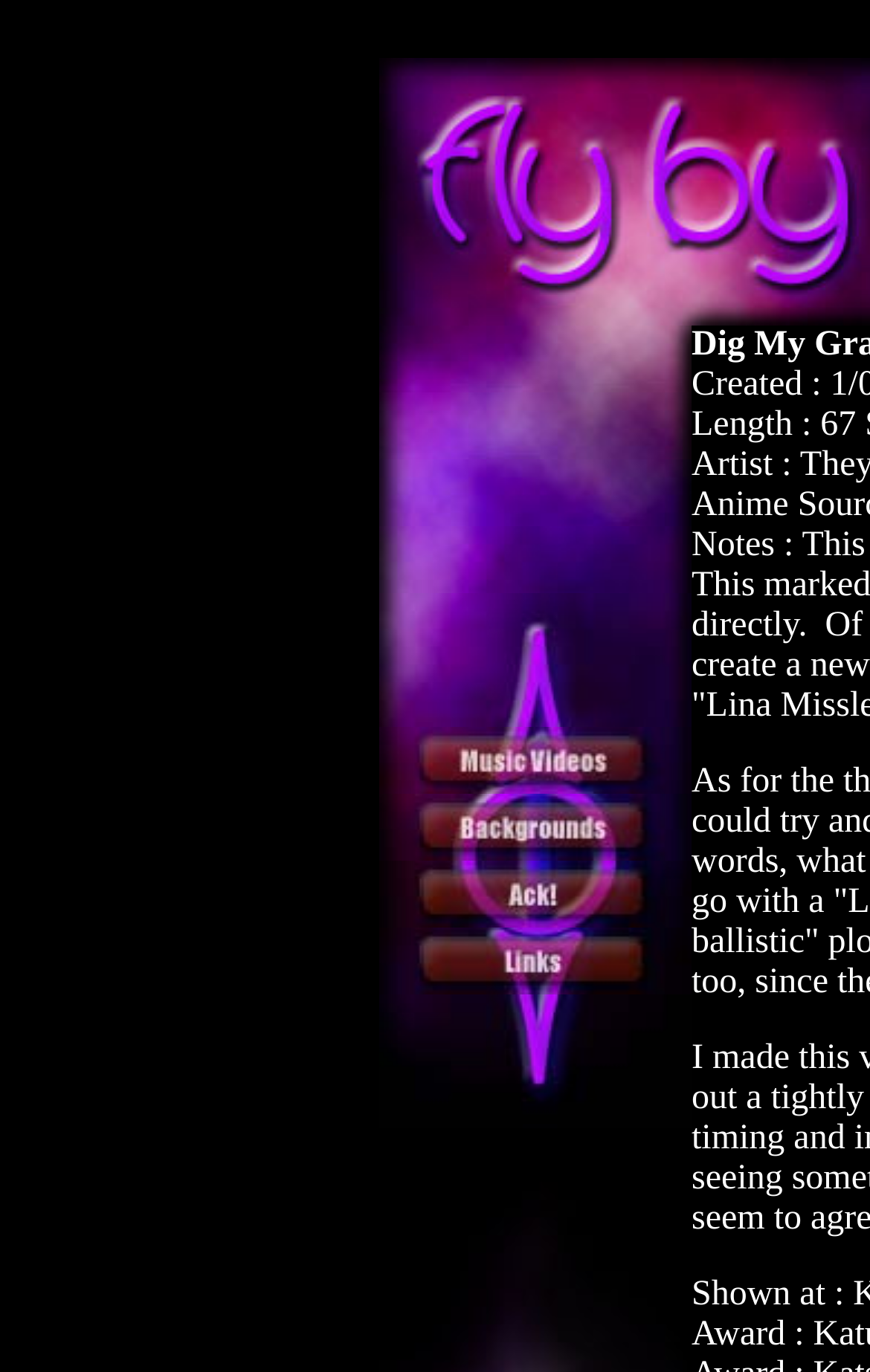Answer the question below in one word or phrase:
What is the vertical position of the first link?

Above the middle